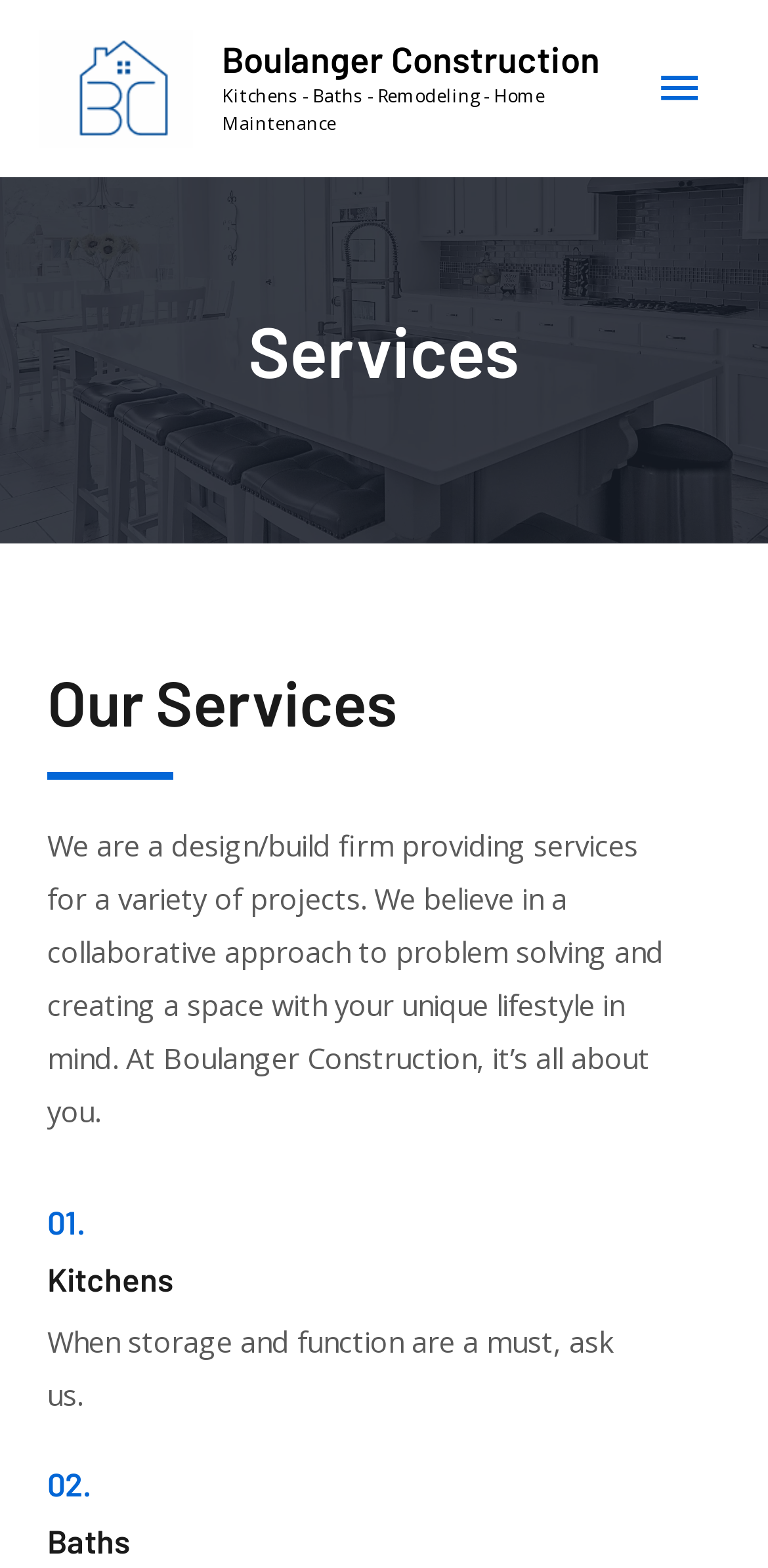What services does Boulanger Construction provide?
Look at the image and provide a short answer using one word or a phrase.

Kitchens, Baths, Remodeling, Home Maintenance